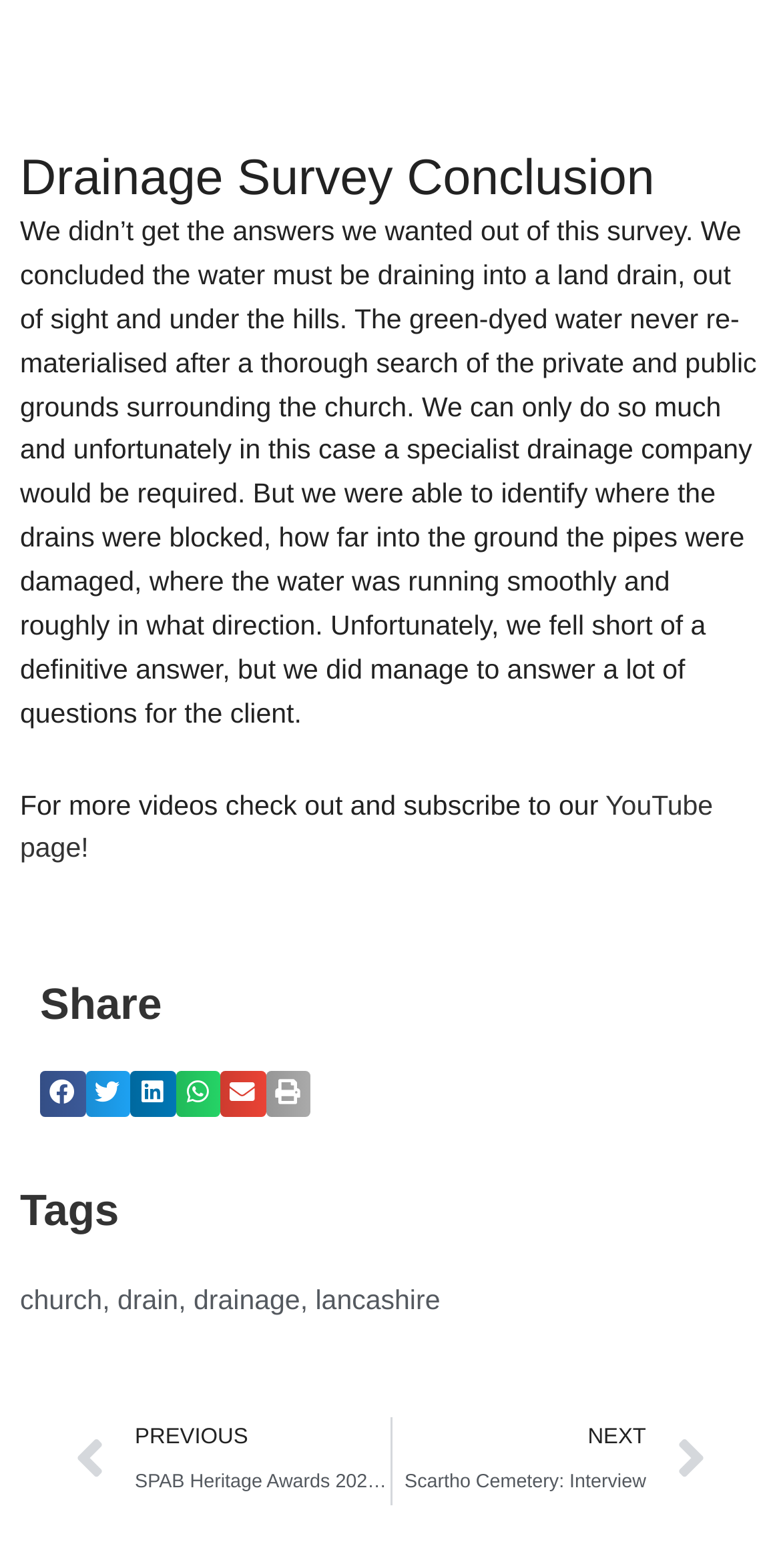How many tags are mentioned in the article?
Based on the image, answer the question with as much detail as possible.

There are four tags mentioned in the article, which are 'church', 'drain', 'drainage', and 'lancashire'. These tags are represented by link elements with corresponding text.